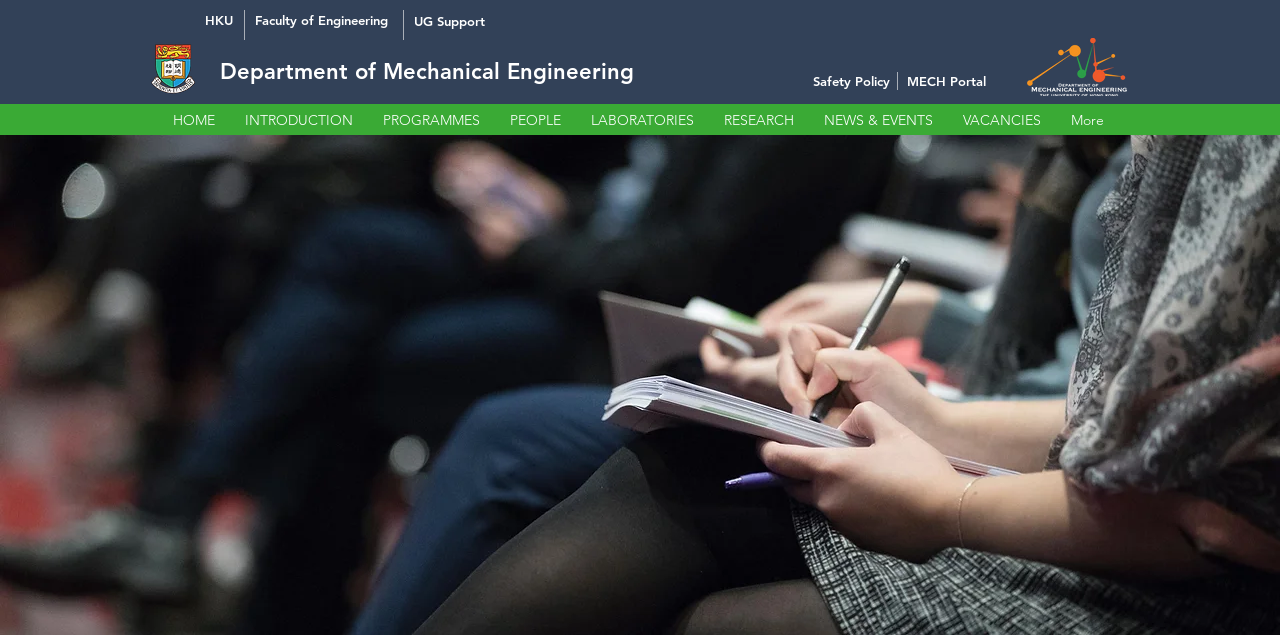Please specify the bounding box coordinates of the region to click in order to perform the following instruction: "view Department of Mechanical Engineering".

[0.166, 0.081, 0.504, 0.141]